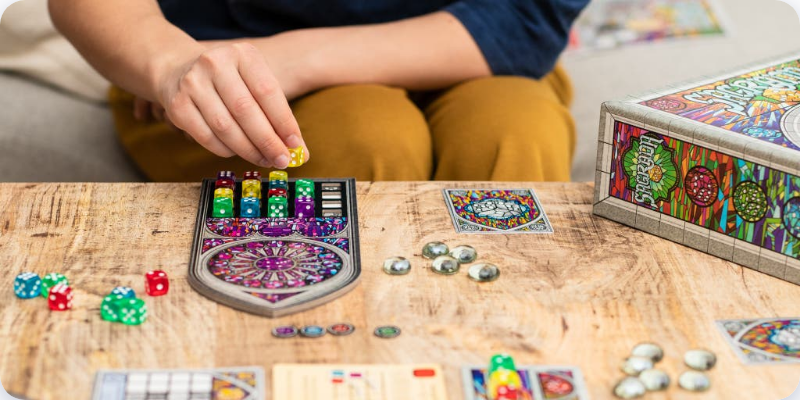What is the design of the game board reminiscent of?
Observe the image and answer the question with a one-word or short phrase response.

Stained glass